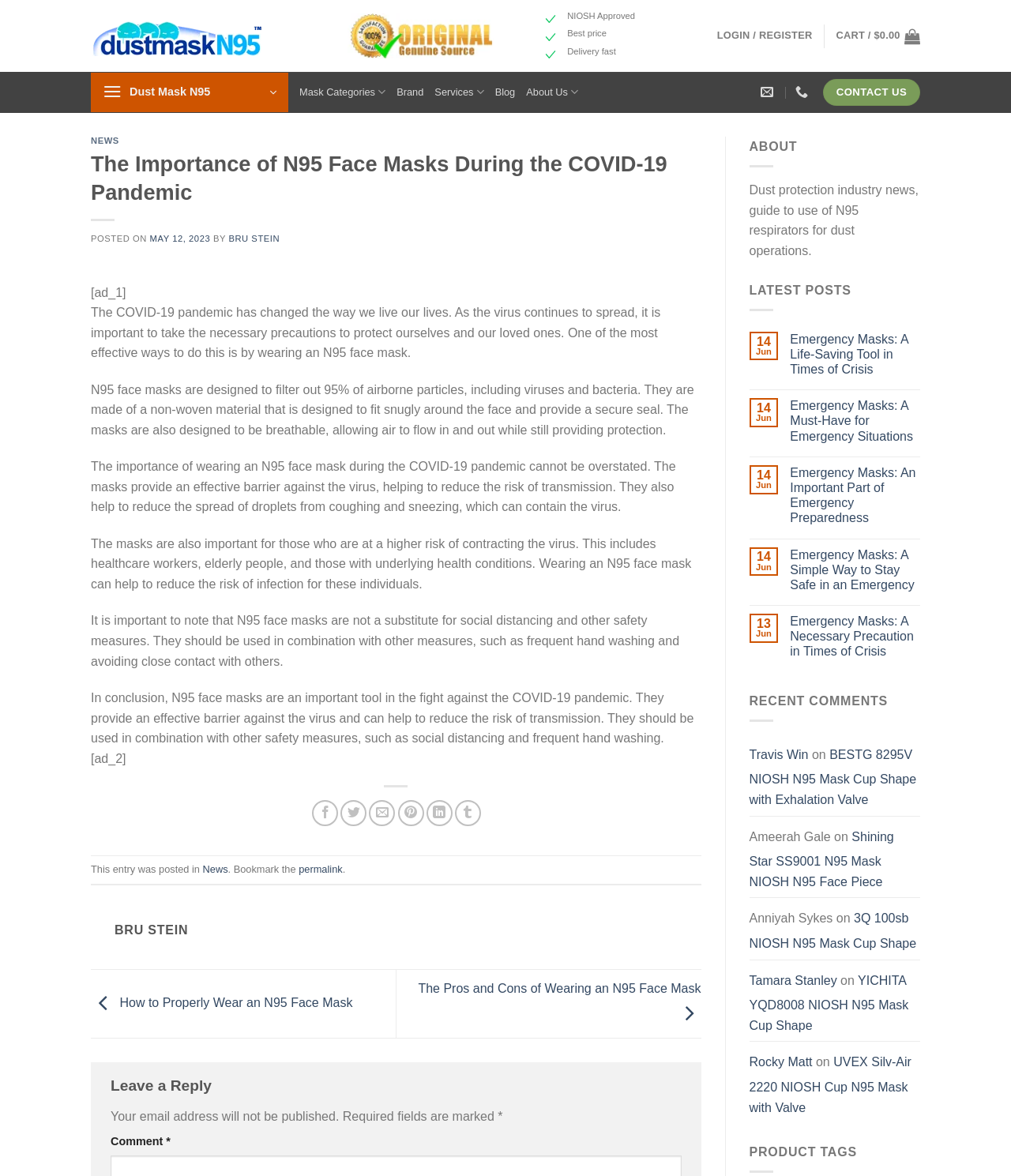Identify the bounding box of the UI element that matches this description: "Global Search".

None